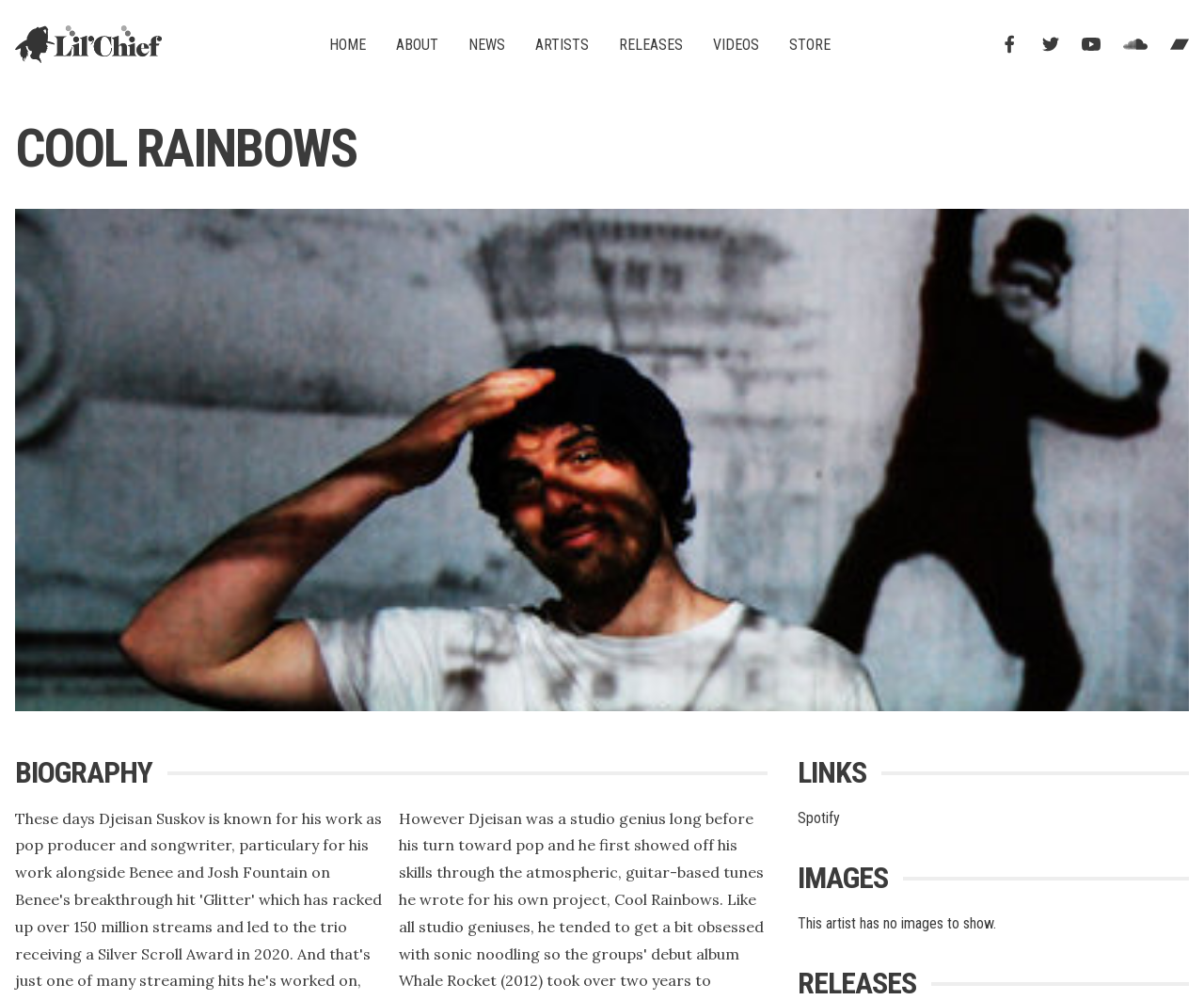How many headings are there?
Please provide a comprehensive answer based on the contents of the image.

I counted the headings on the webpage and found three: 'COOL RAINBOWS', 'BIOGRAPHY', and 'LINKS'.